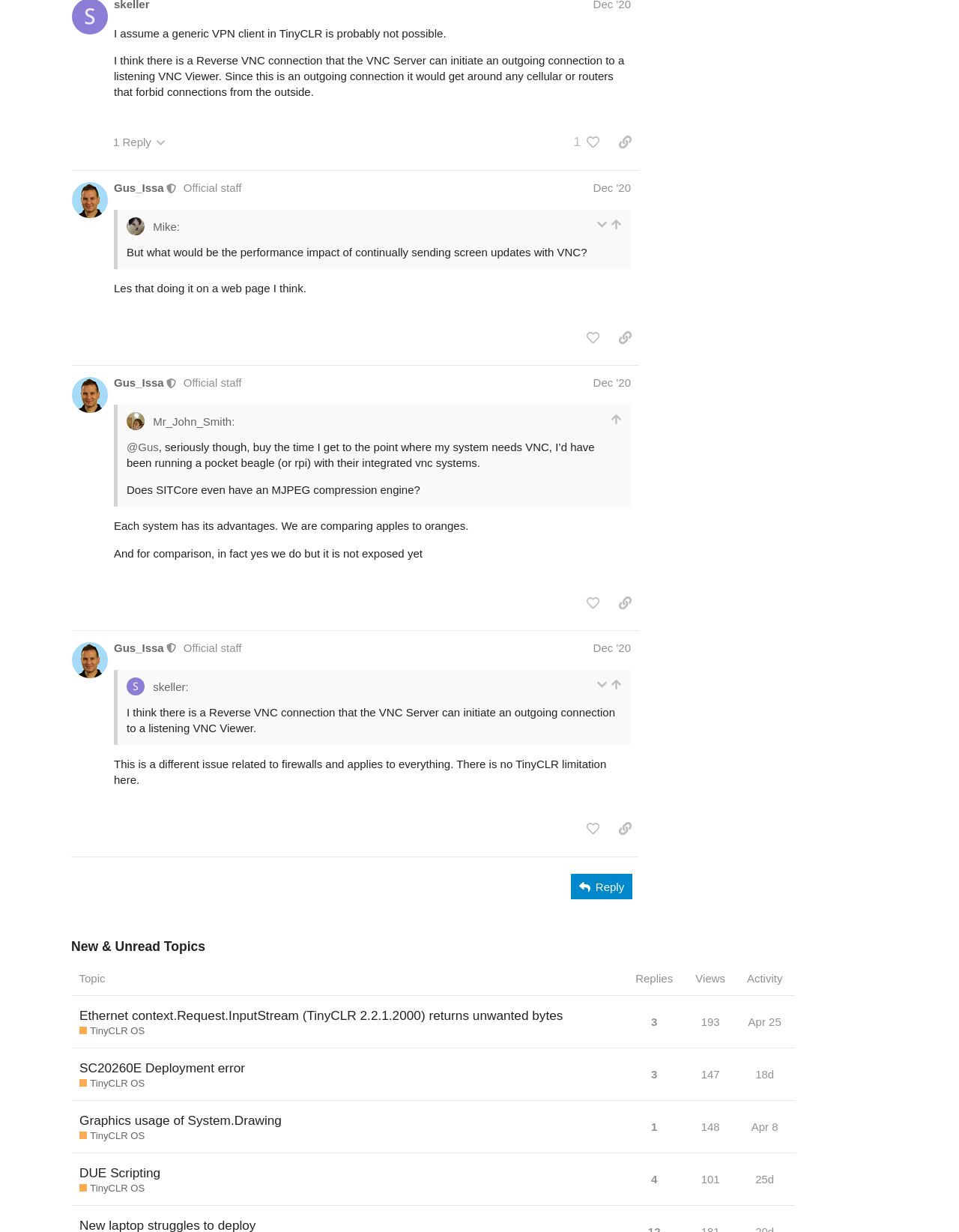Determine the bounding box coordinates for the UI element matching this description: "SC20260E Deployment error".

[0.083, 0.851, 0.256, 0.882]